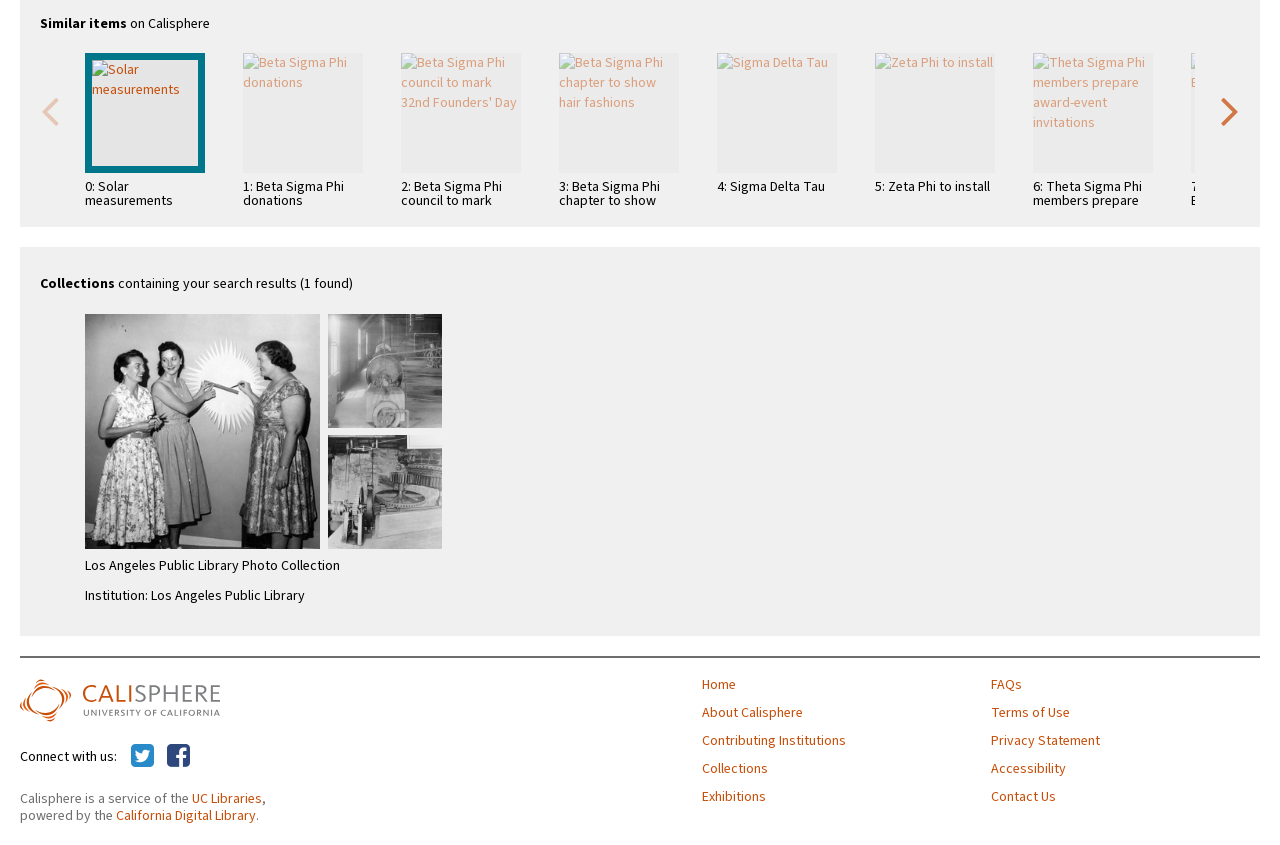Please find the bounding box for the following UI element description. Provide the coordinates in (top-left x, top-left y, bottom-right x, bottom-right y) format, with values between 0 and 1: Exhibitions

[0.548, 0.935, 0.759, 0.952]